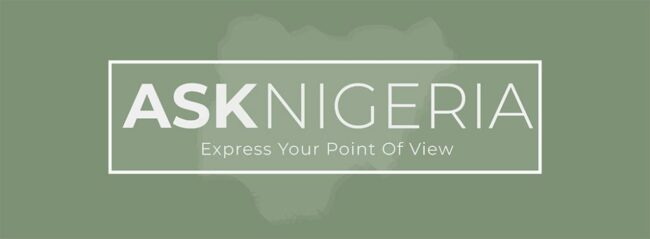What shape is subtly outlined in the background?
By examining the image, provide a one-word or phrase answer.

Nigeria's shape